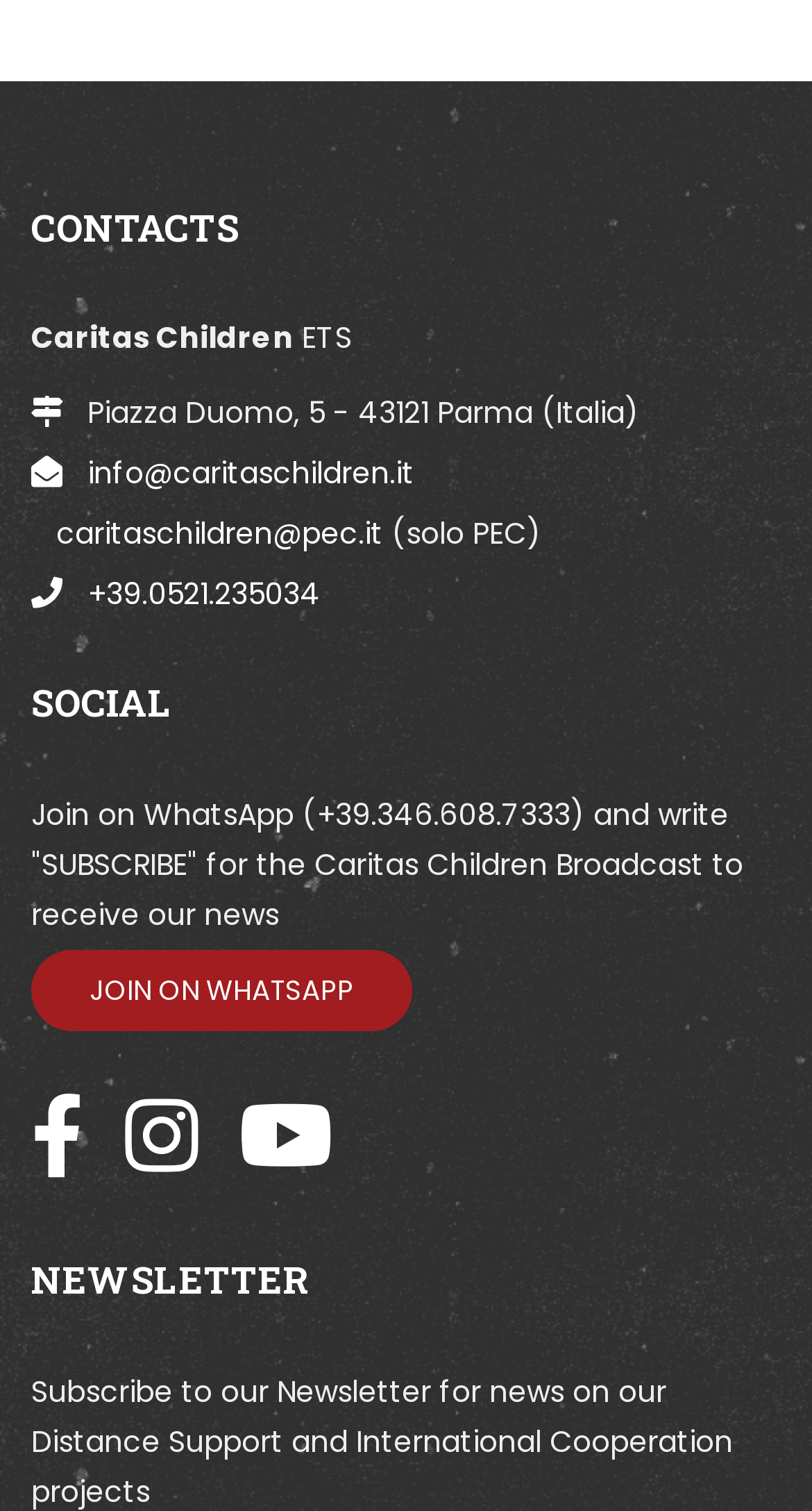Utilize the information from the image to answer the question in detail:
What is the phone number to contact Caritas Children?

I found the phone number by looking at the link element with the bounding box coordinates [0.097, 0.379, 0.395, 0.407], which contains the text '+39.0521.235034'.